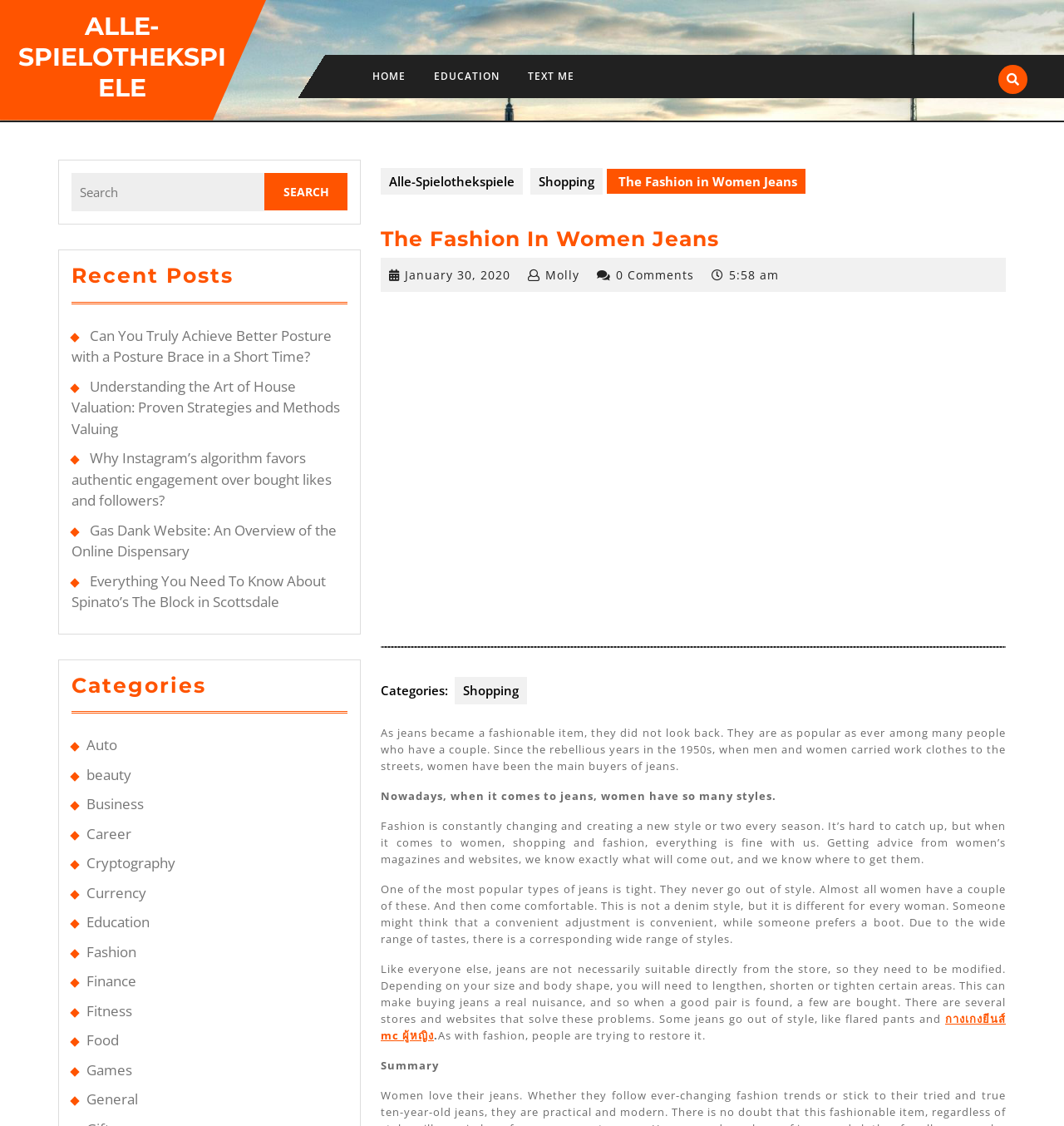Locate the bounding box coordinates of the UI element described by: "title="Hangzhou Dawnjoint B&T Co. Ltd."". Provide the coordinates as four float numbers between 0 and 1, formatted as [left, top, right, bottom].

None